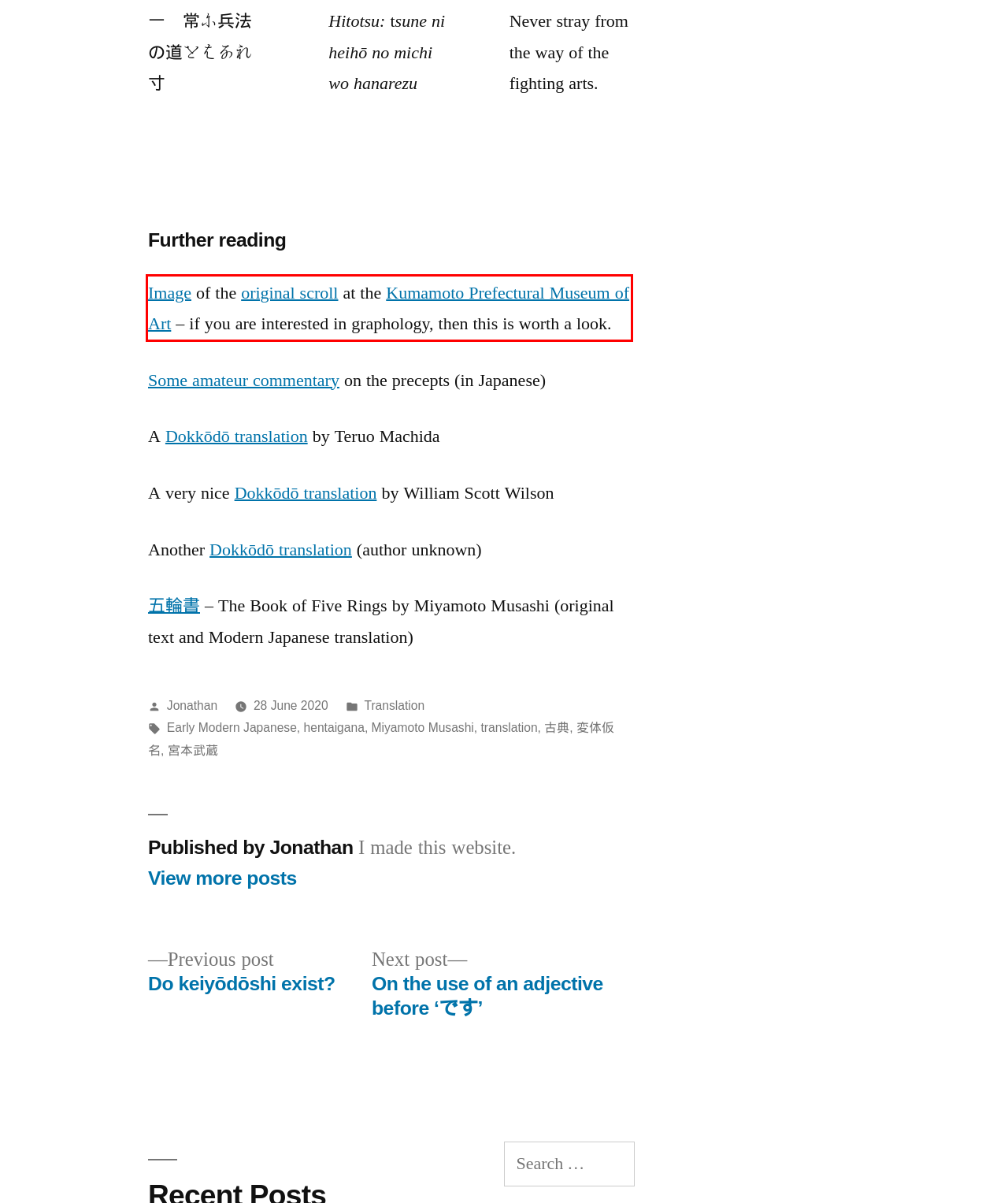Identify the text inside the red bounding box on the provided webpage screenshot by performing OCR.

Image of the original scroll at the Kumamoto Prefectural Museum of Art – if you are interested in graphology, then this is worth a look.